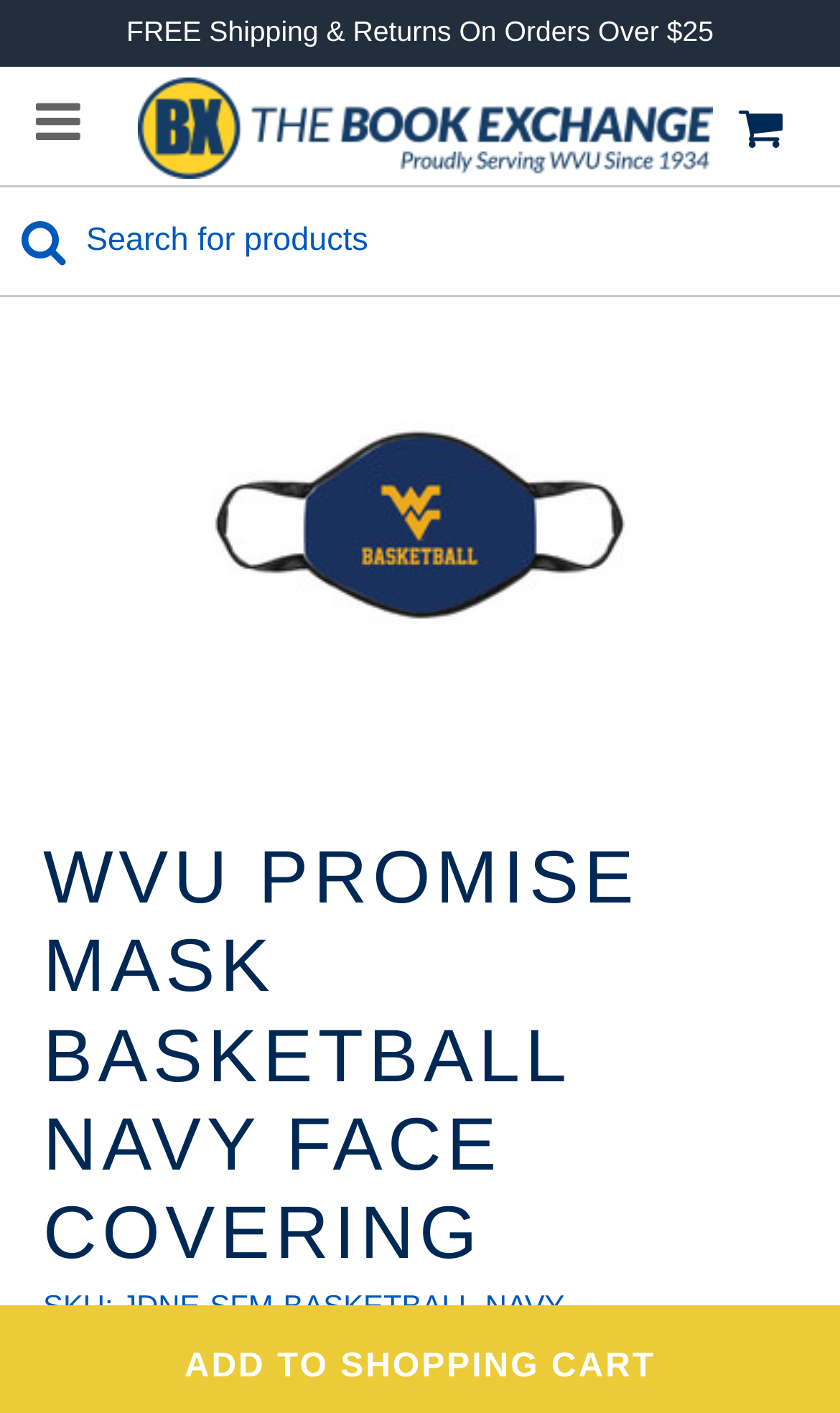Predict the bounding box of the UI element based on the description: "placeholder="Search for products"". The coordinates should be four float numbers between 0 and 1, formatted as [left, top, right, bottom].

[0.0, 0.132, 0.8, 0.209]